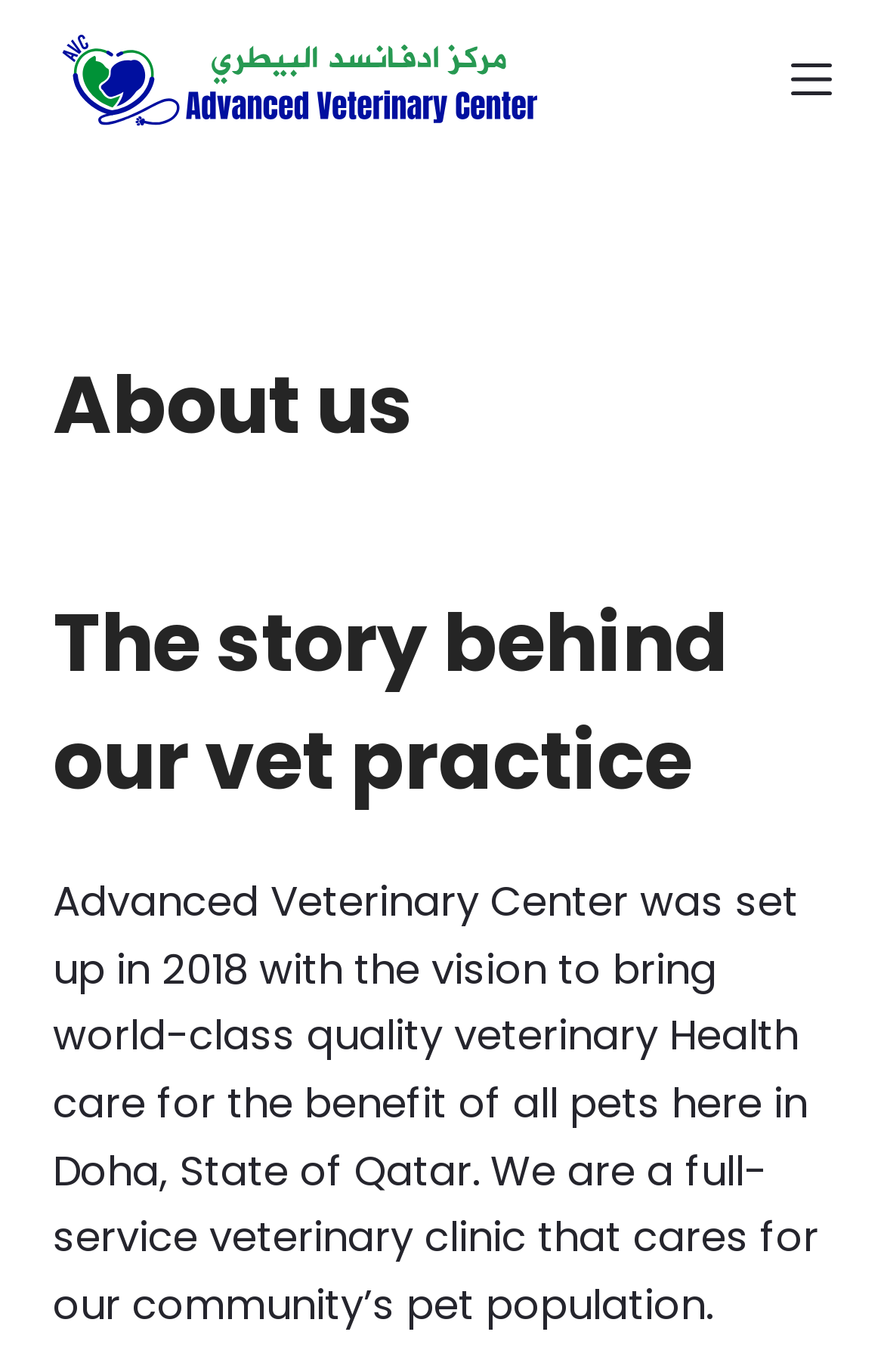What is the name of the veterinary center?
Based on the image, provide a one-word or brief-phrase response.

Advanced Veterinary Center